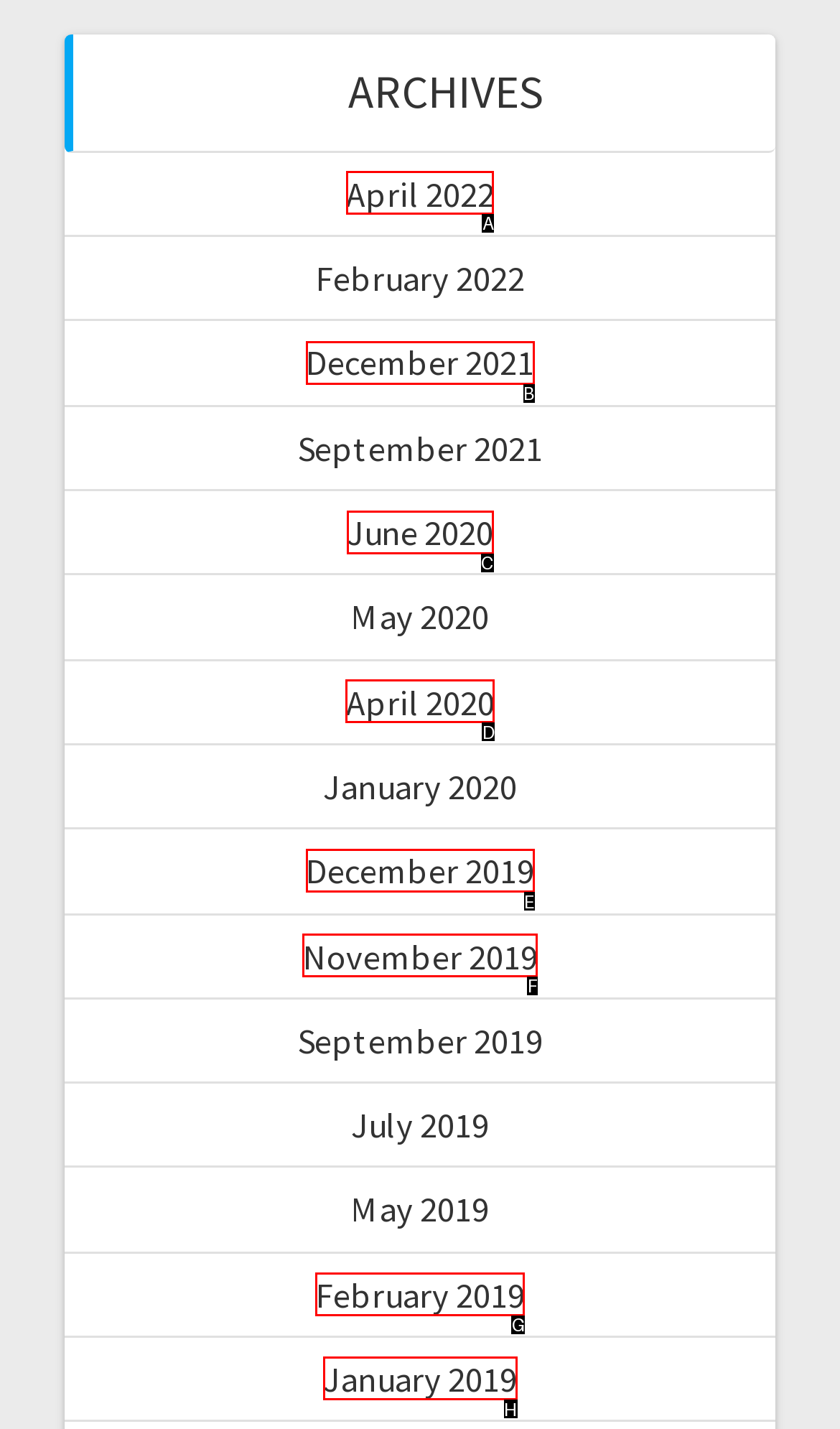Tell me which option I should click to complete the following task: Select the year Answer with the option's letter from the given choices directly.

None